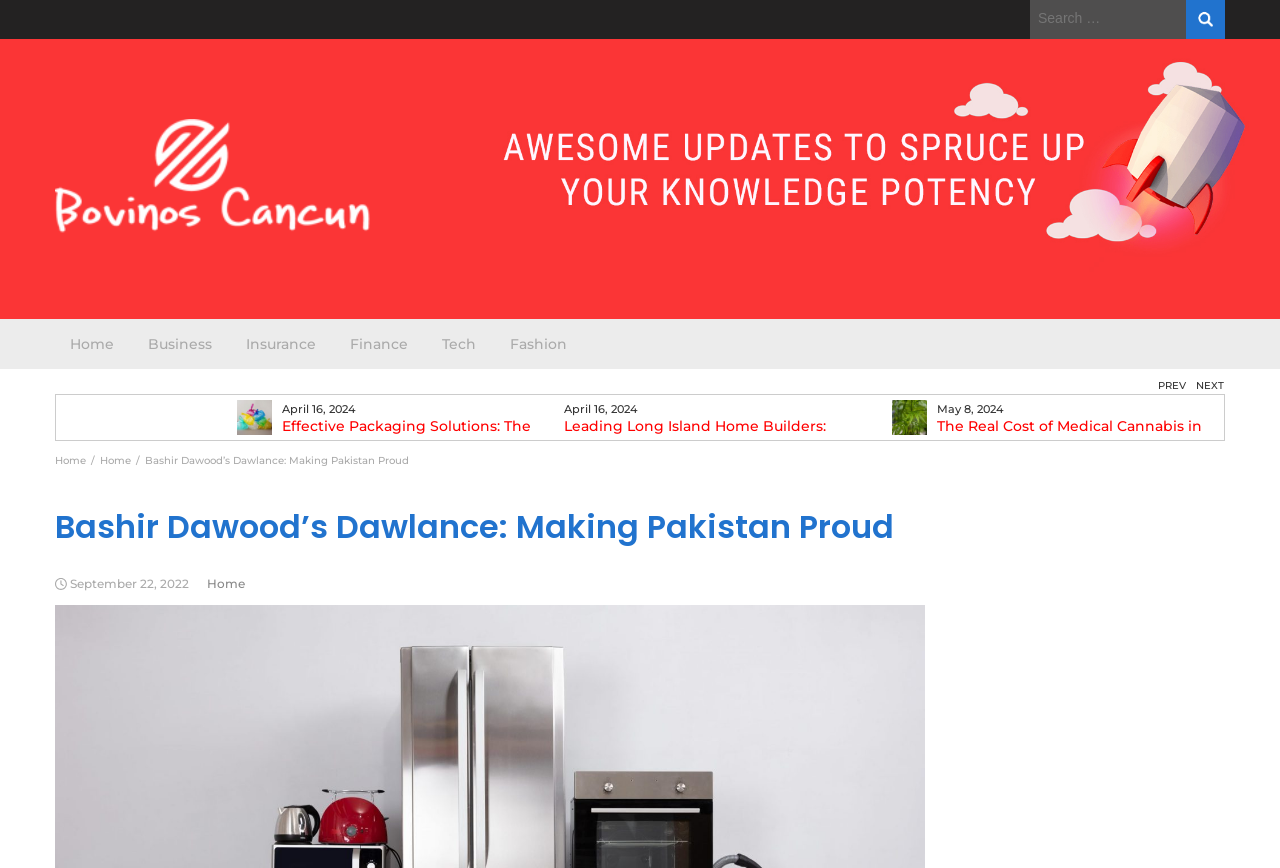Pinpoint the bounding box coordinates of the clickable area necessary to execute the following instruction: "Click on the previous page". The coordinates should be given as four float numbers between 0 and 1, namely [left, top, right, bottom].

[0.905, 0.437, 0.927, 0.452]